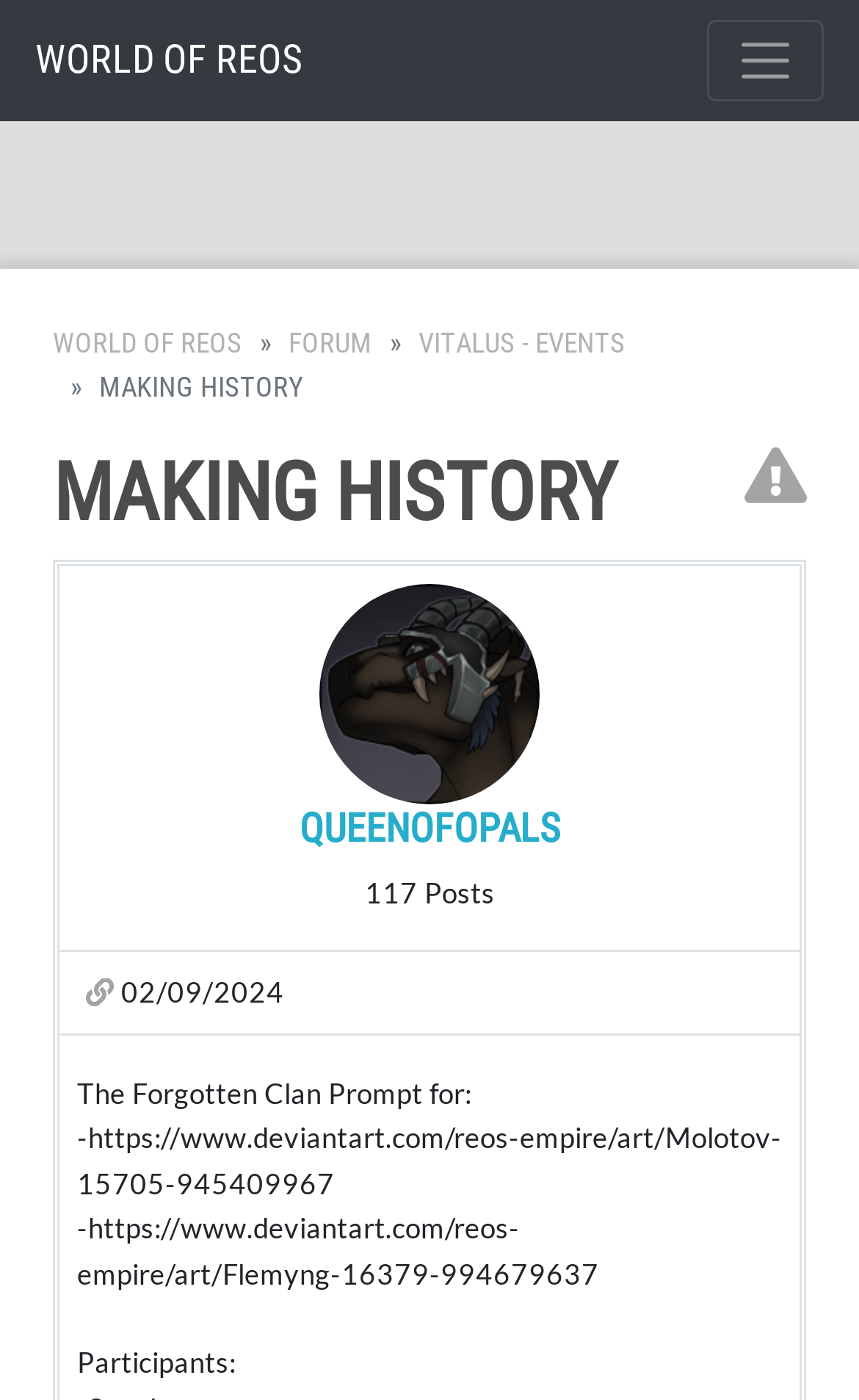What is the name of the forum?
Based on the image, answer the question with a single word or brief phrase.

World of Reos